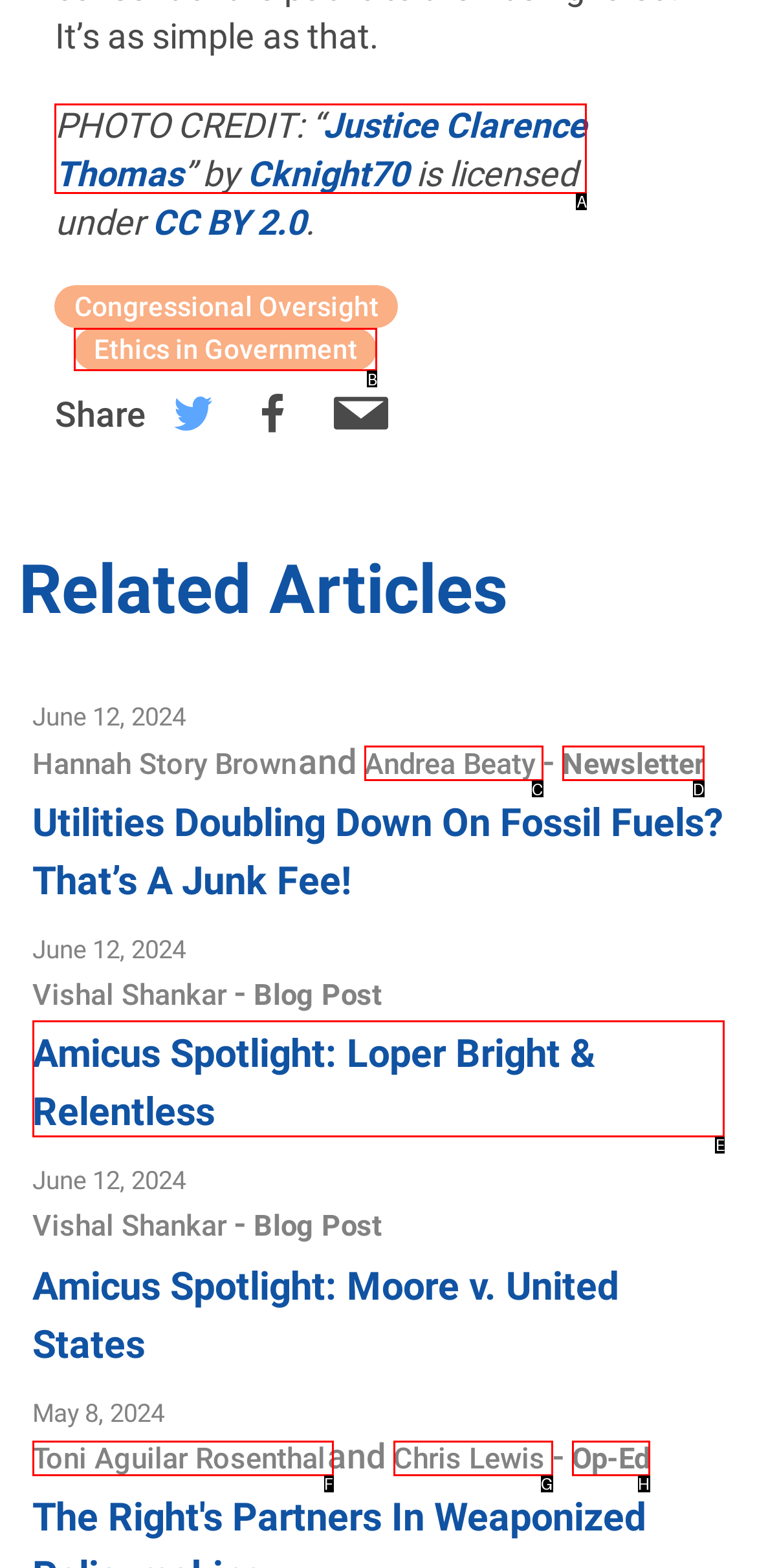Specify the letter of the UI element that should be clicked to achieve the following: Check the Amicus Spotlight: Loper Bright & Relentless
Provide the corresponding letter from the choices given.

E